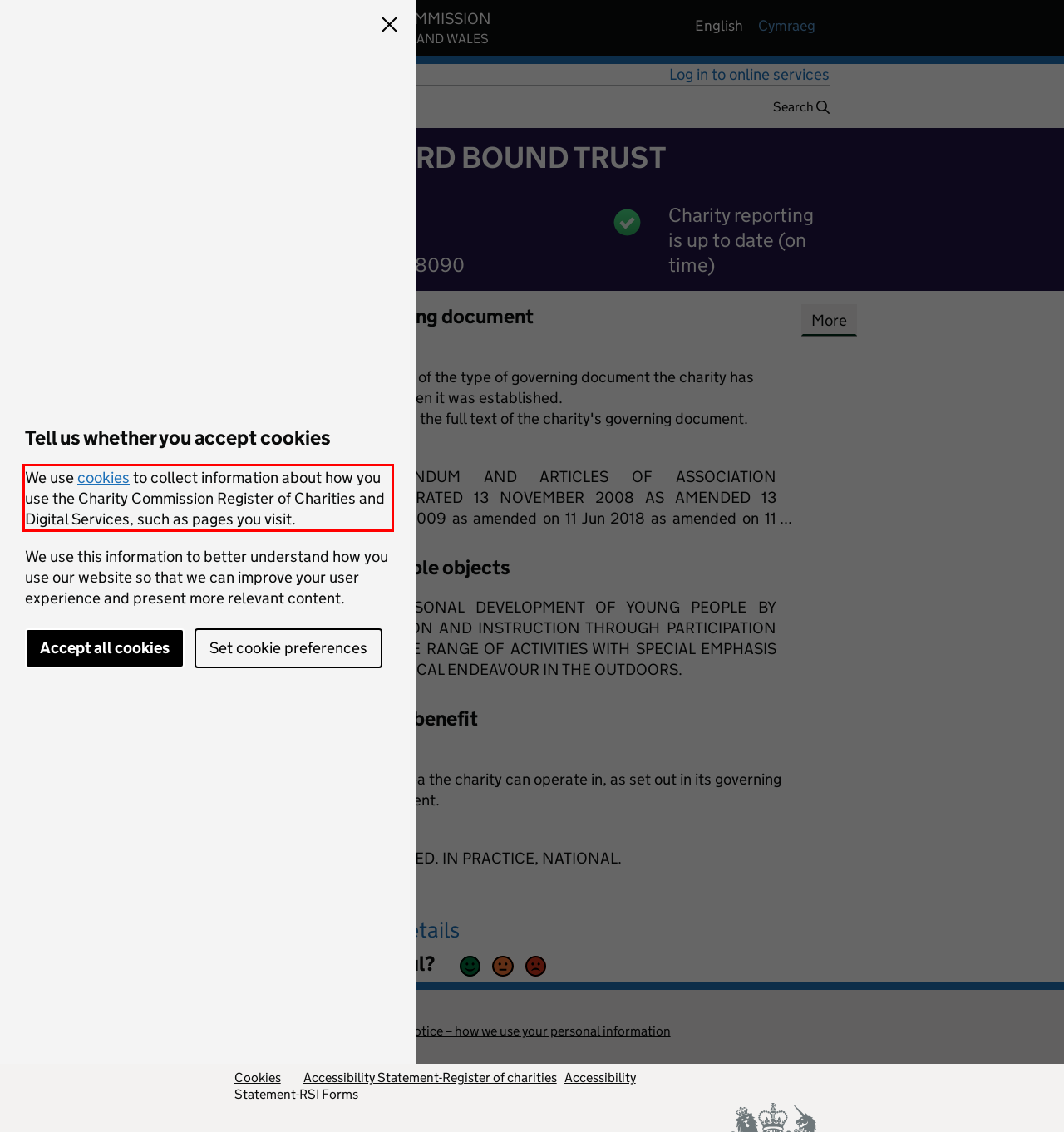Identify the text inside the red bounding box on the provided webpage screenshot by performing OCR.

We use cookies to collect information about how you use the Charity Commission Register of Charities and Digital Services, such as pages you visit.